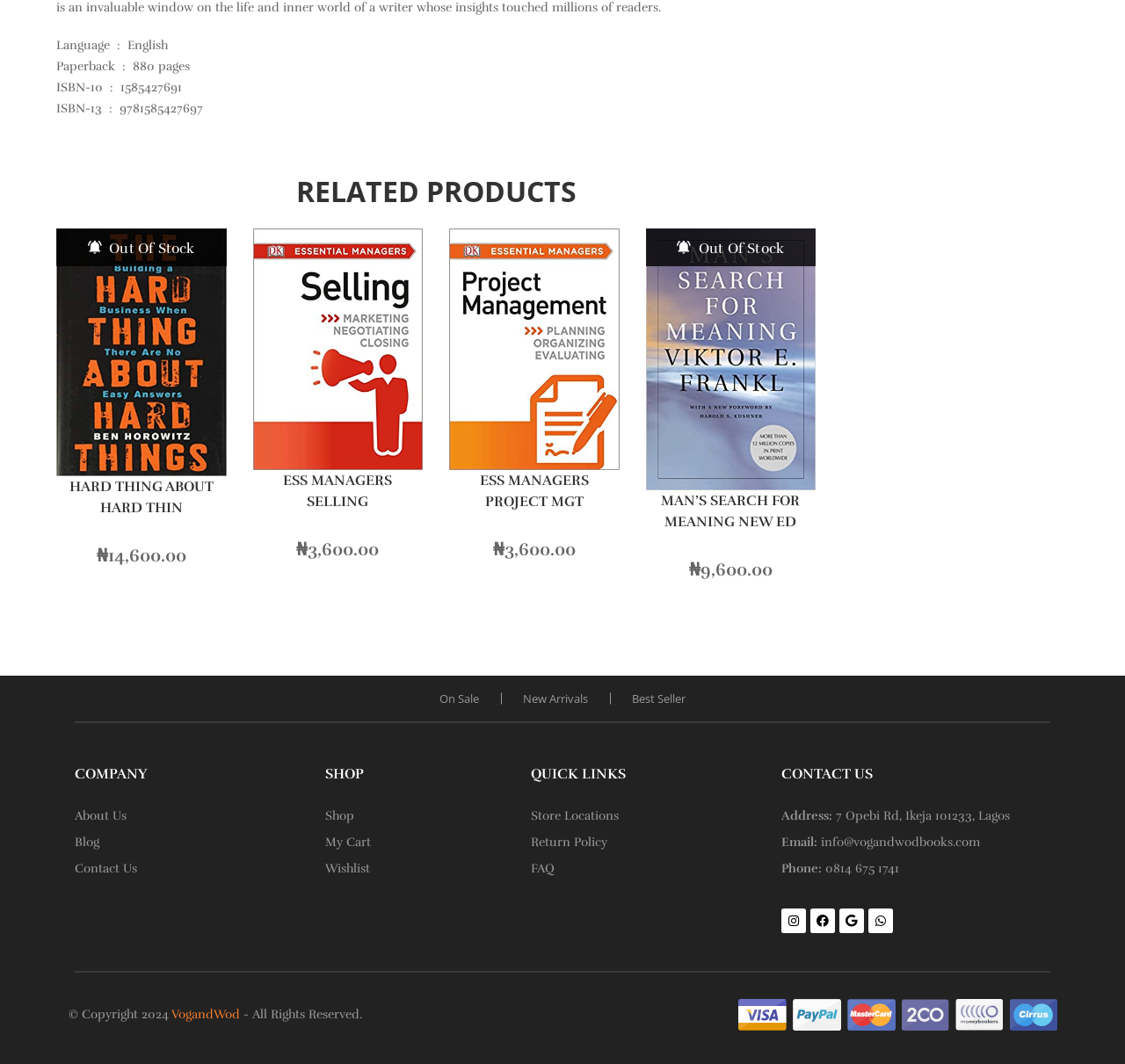Please determine the bounding box coordinates of the area that needs to be clicked to complete this task: 'Check the price of ESS MANAGERS SELLING'. The coordinates must be four float numbers between 0 and 1, formatted as [left, top, right, bottom].

[0.274, 0.506, 0.337, 0.527]